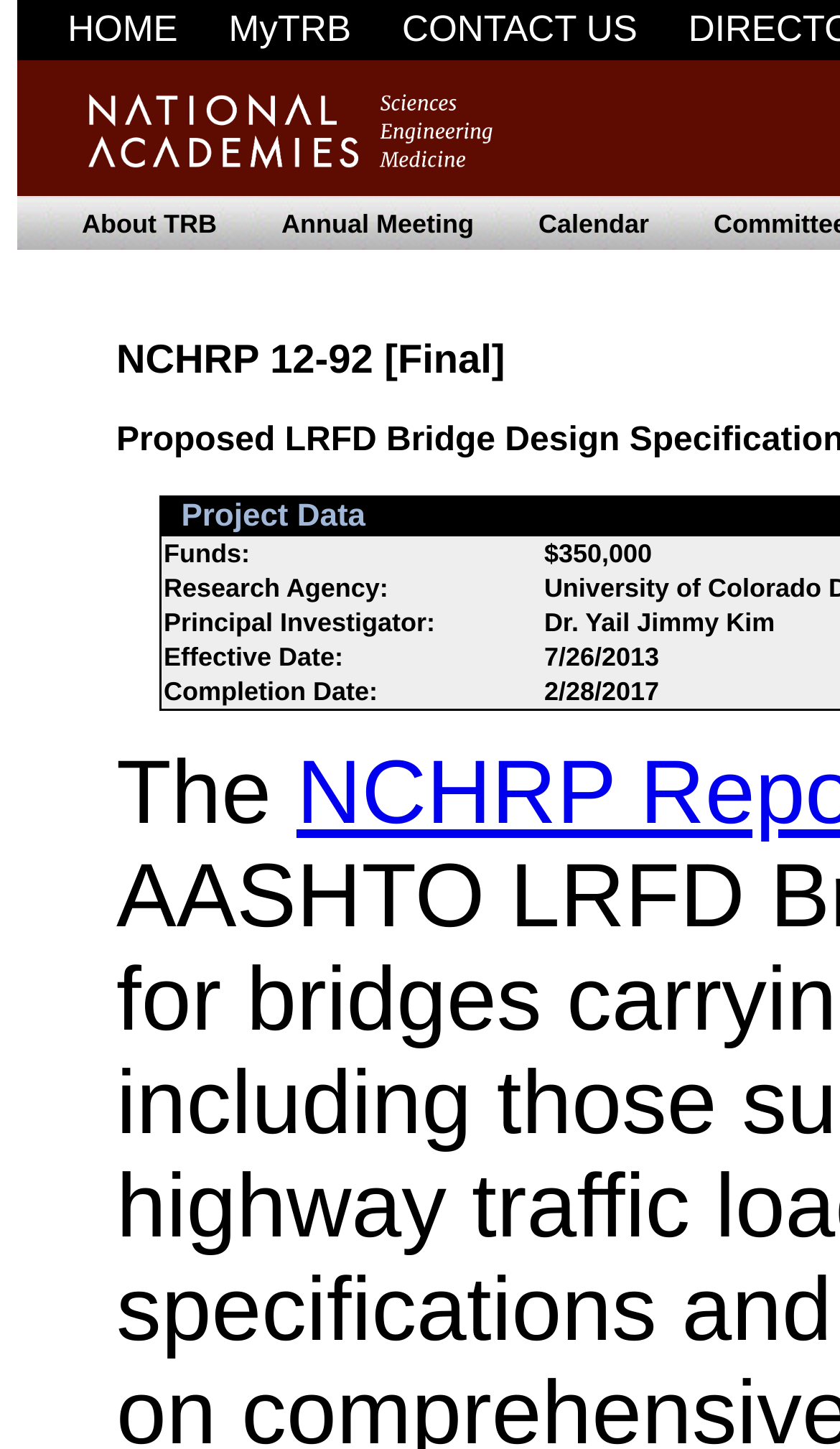Using the provided description CONTACT US, find the bounding box coordinates for the UI element. Provide the coordinates in (top-left x, top-left y, bottom-right x, bottom-right y) format, ensuring all values are between 0 and 1.

[0.453, 0.005, 0.784, 0.033]